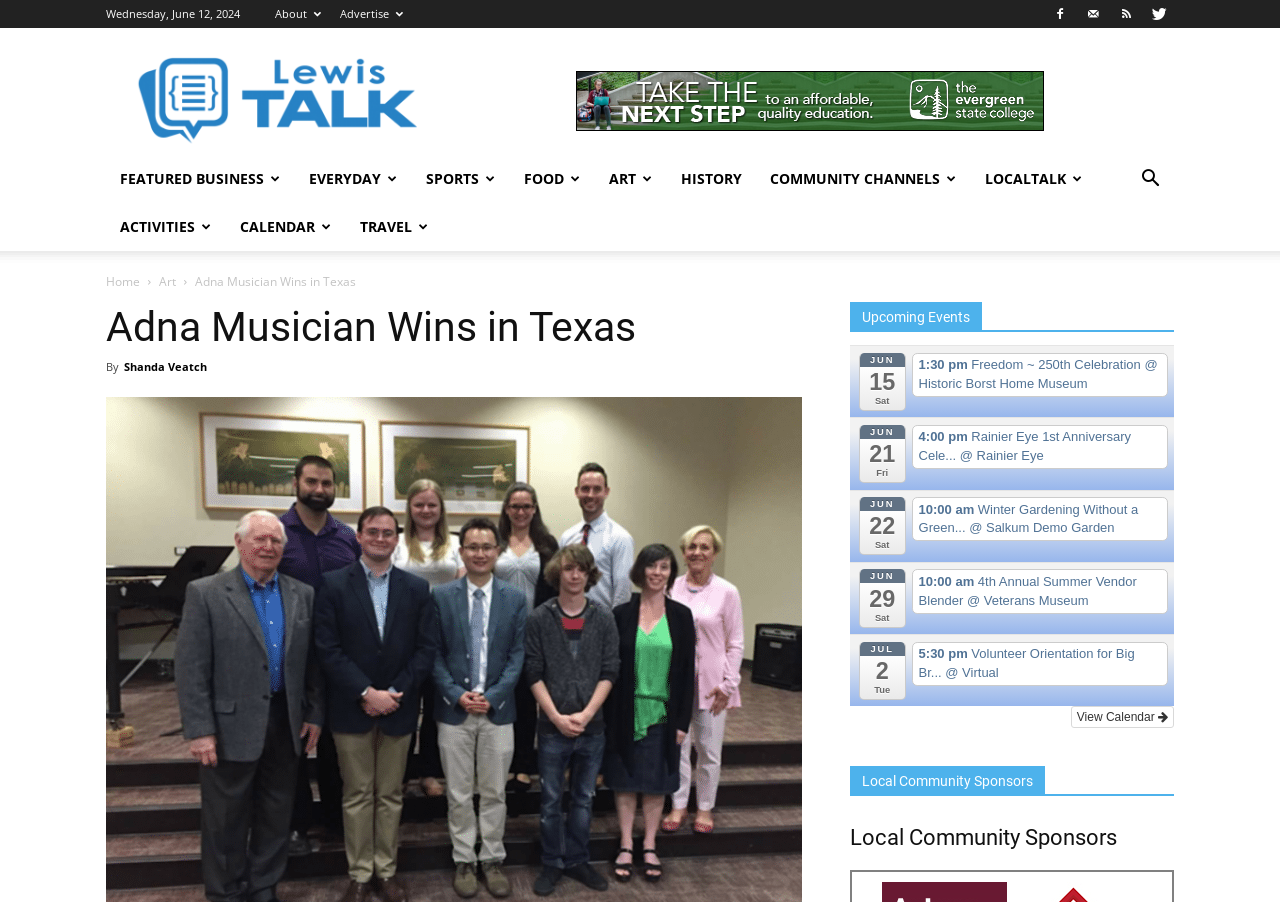What is the name of the musician who won an award?
Could you answer the question in a detailed manner, providing as much information as possible?

I found the name of the musician by reading the article title, which says 'Adna Musician Wins in Texas - LewisTalkWA', and then looking for the name of the musician mentioned in the article, which is Chance Slater.